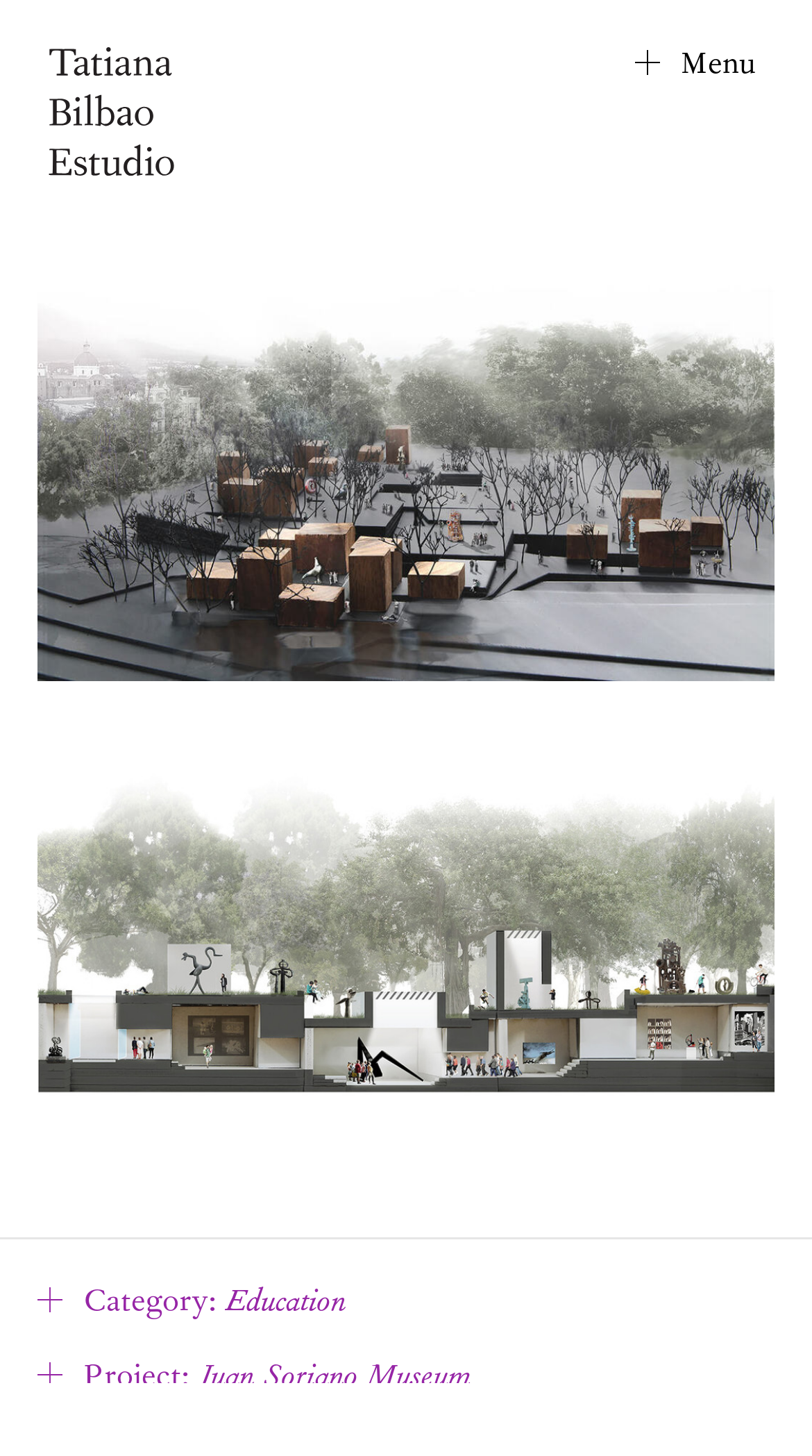What is the size of the Juan Soriano Museum?
Give a thorough and detailed response to the question.

I found the size of the Juan Soriano Museum by looking at the StaticText element with the text '6,000 m²' which is located at the bottom of the webpage.